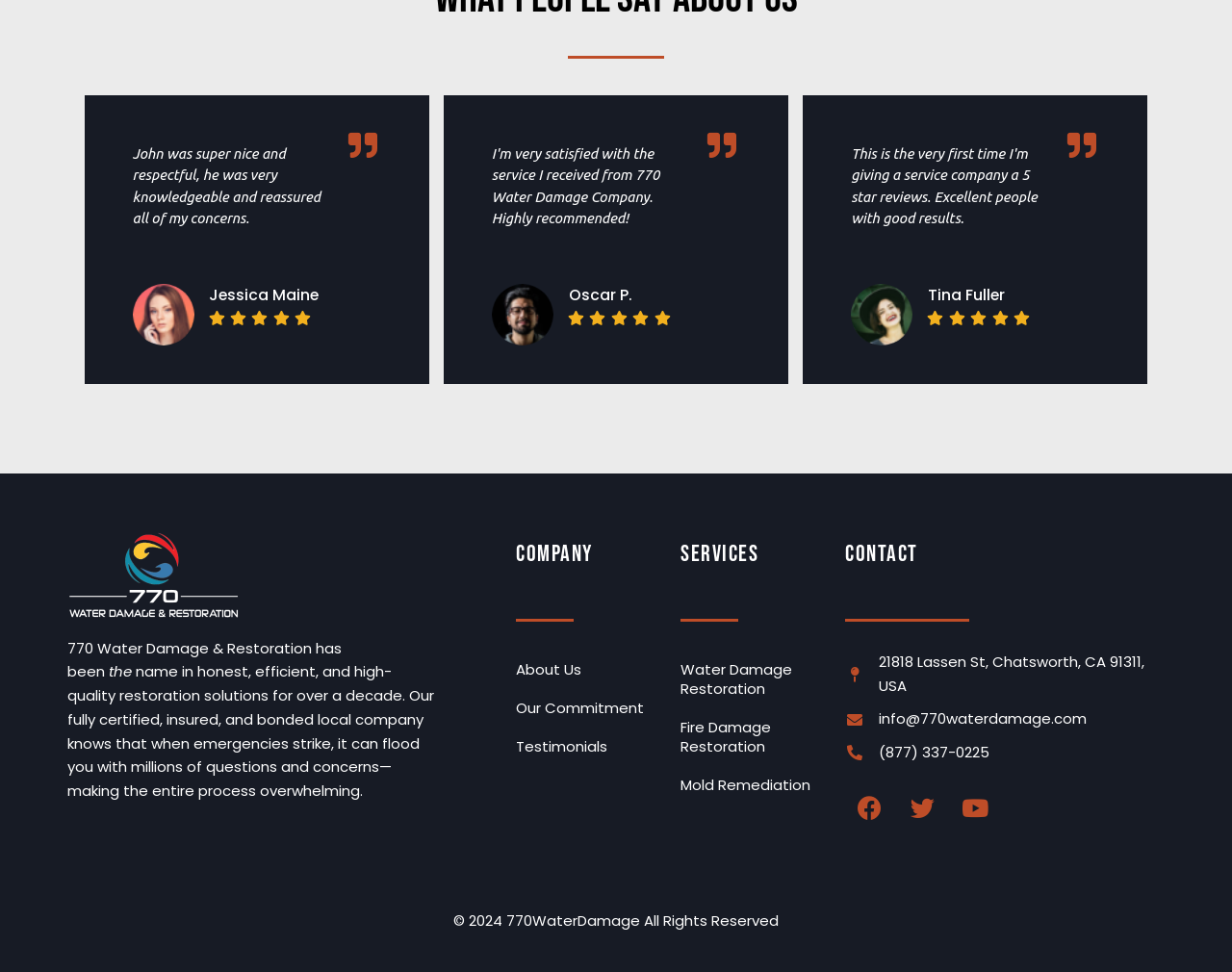Can you find the bounding box coordinates for the element that needs to be clicked to execute this instruction: "Click on About Us"? The coordinates should be given as four float numbers between 0 and 1, i.e., [left, top, right, bottom].

[0.419, 0.669, 0.537, 0.709]